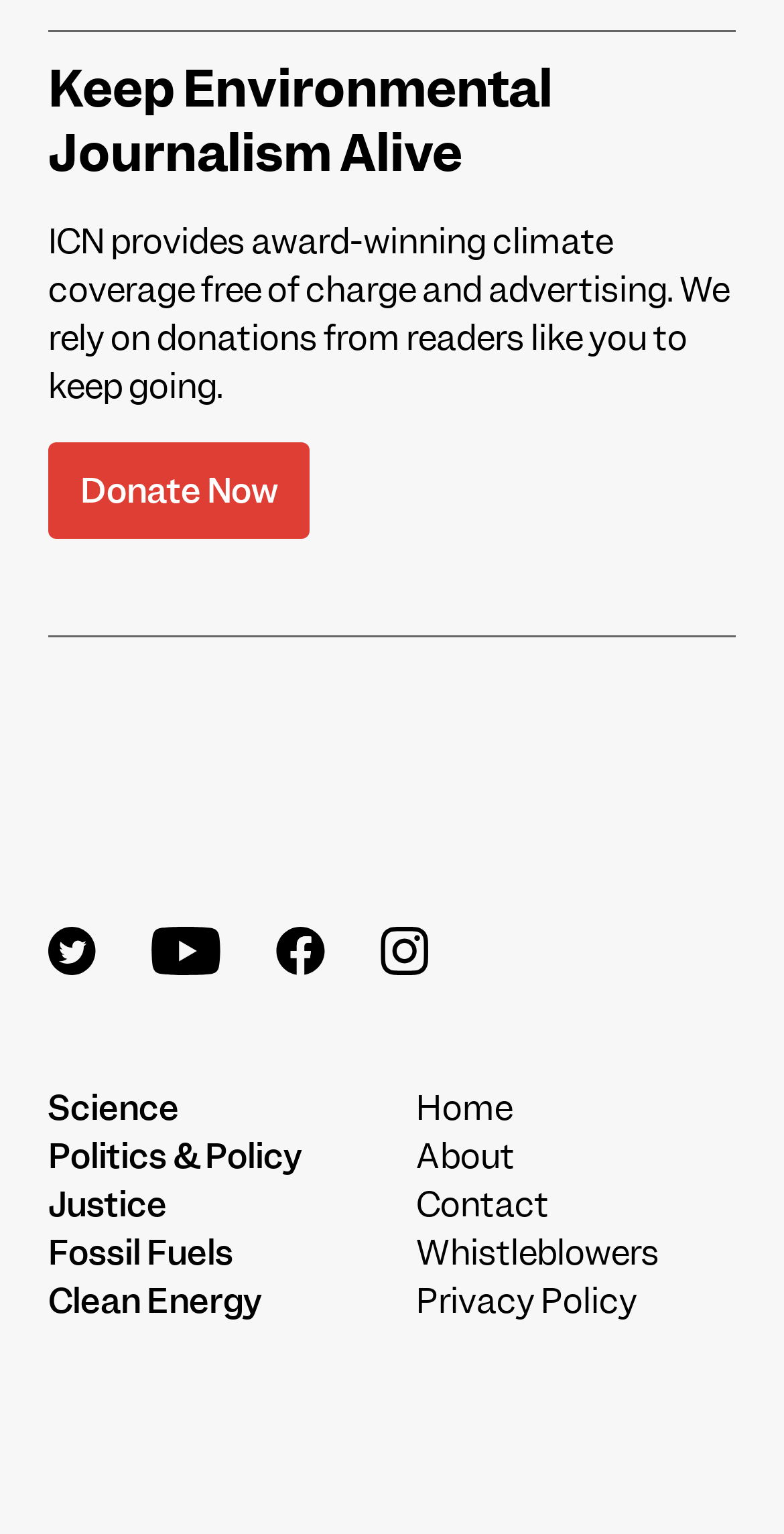Given the description "Privacy Policy", provide the bounding box coordinates of the corresponding UI element.

[0.531, 0.833, 0.813, 0.862]